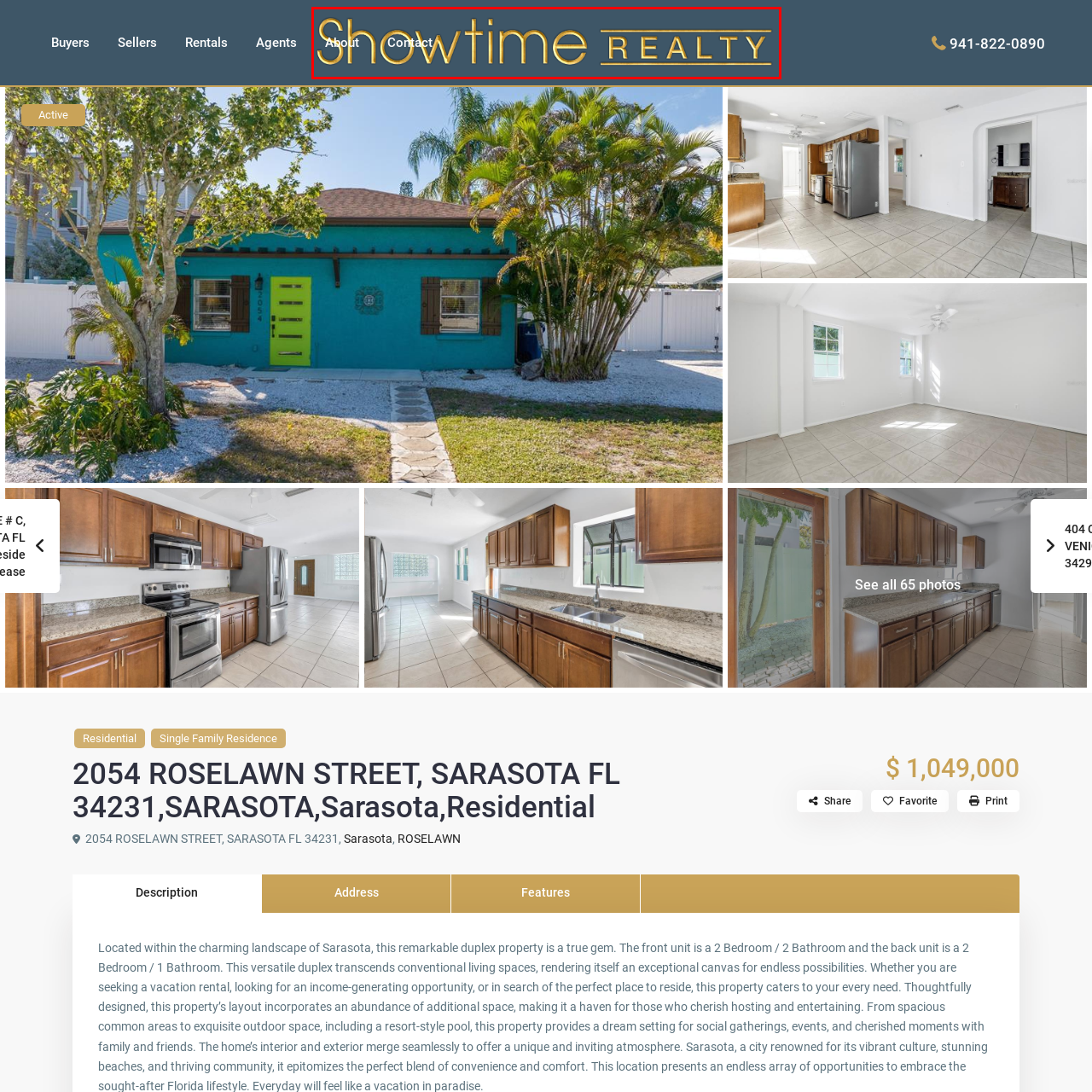Detail the scene within the red-bordered box in the image, including all relevant features and actions.

The image features the elegant logo of Showtime Realty, incorporating a sophisticated gold font that combines both modern and classic elements. "Showtime" is portrayed in a stylized manner, with the letters smoothly transitioning to form an inviting and professional aesthetic. Below "Showtime," the word "REALTY" is displayed in a bold, straight-lined format, drawing attention to the real estate focus of the company. The logo is set against a muted blue background, enhancing the contrast and making the gold lettering stand out. Flanking the logo are links for "About" and "Contact," providing easy navigation for clients seeking further information. This branding encapsulates the essence of a reliable real estate firm in Sarasota, Florida.